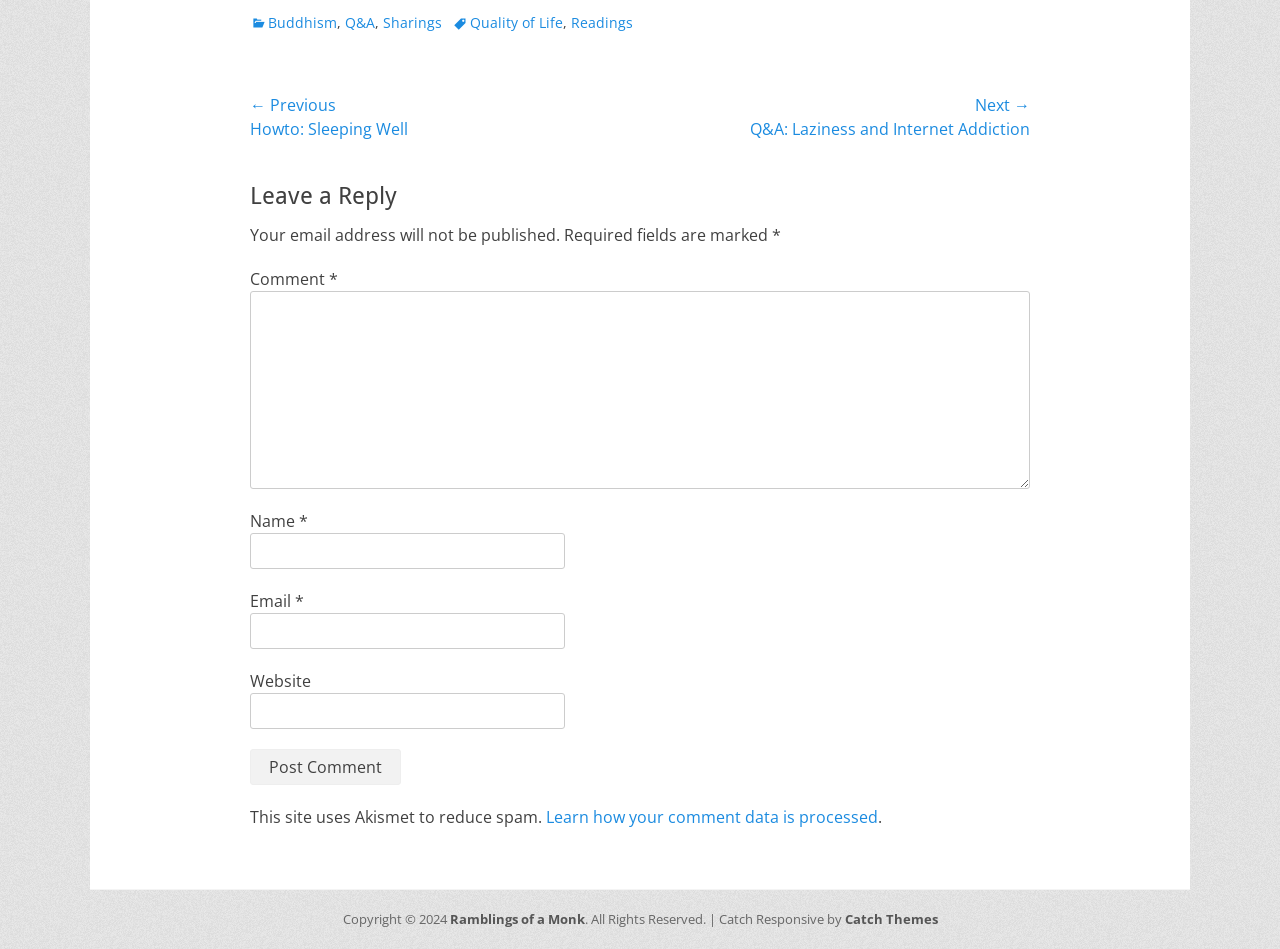Could you please study the image and provide a detailed answer to the question:
What is the category of the current post?

The category of the current post can be determined by looking at the footer section, where it lists 'Categories' and then 'Buddhism' as one of the options.